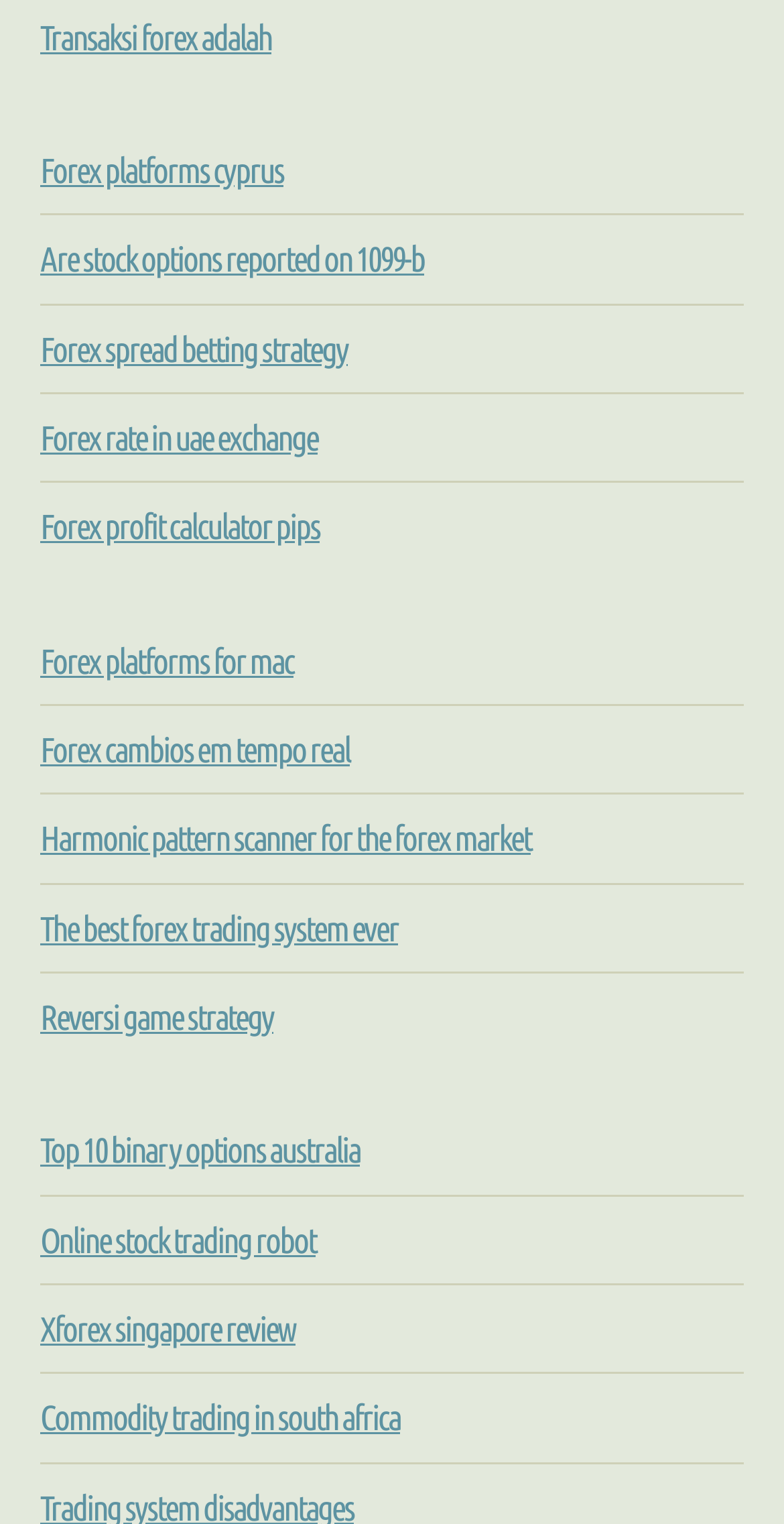Answer this question in one word or a short phrase: Is there a link about forex trading system?

Yes